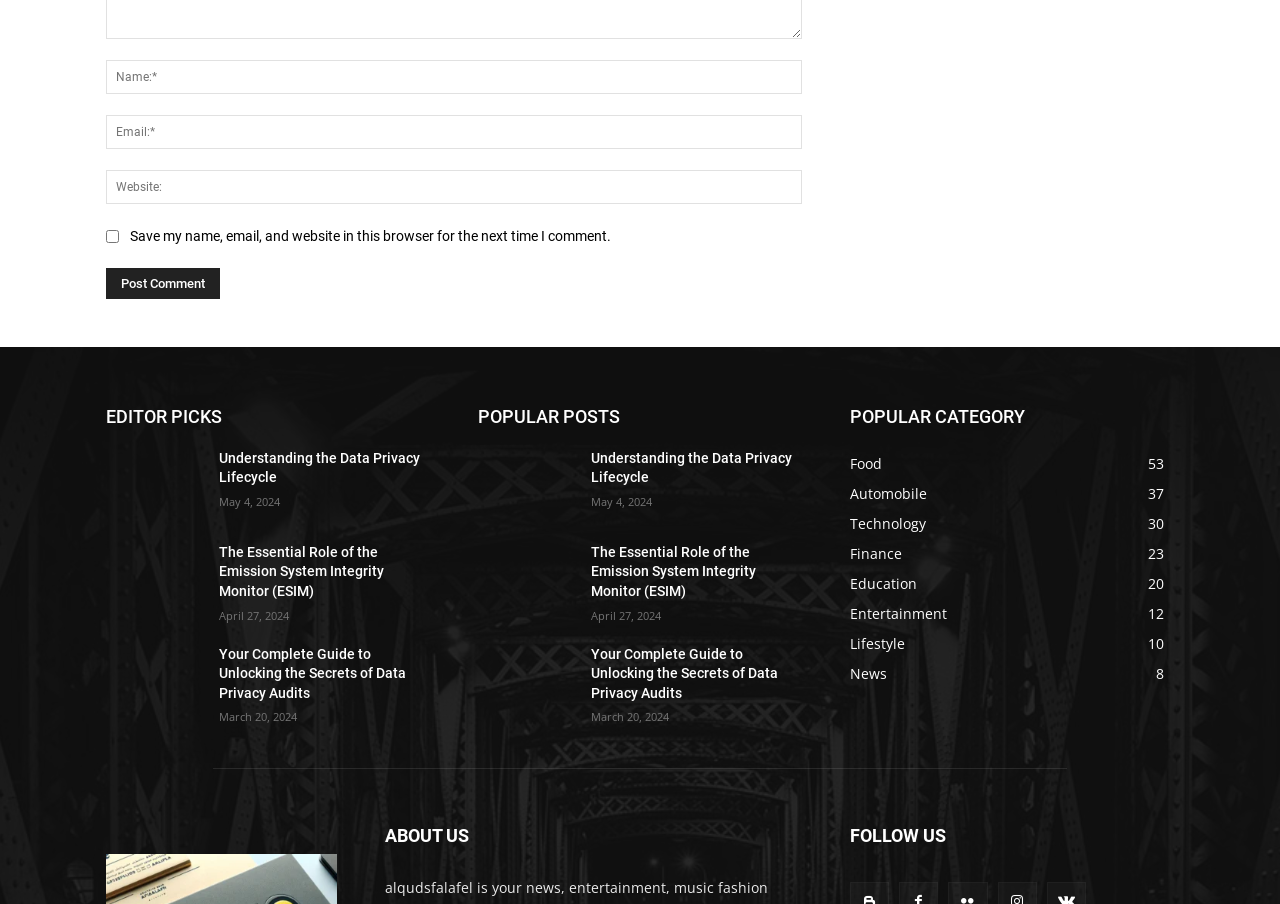Identify the bounding box coordinates of the clickable region to carry out the given instruction: "Read the article 'Understanding the Data Privacy Lifecycle'".

[0.083, 0.495, 0.159, 0.57]